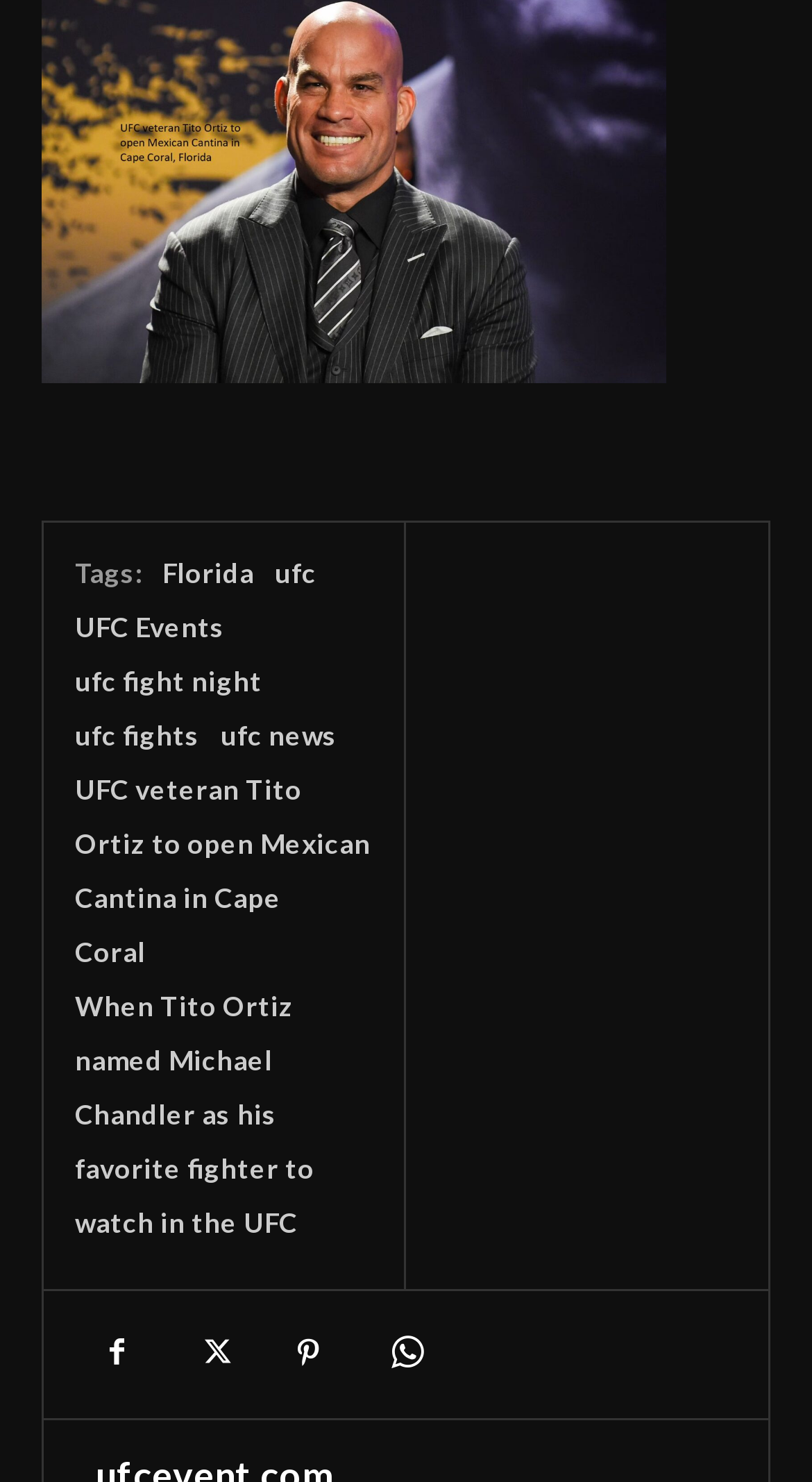Determine the bounding box coordinates for the element that should be clicked to follow this instruction: "Share this page". The coordinates should be given as four float numbers between 0 and 1, in the format [left, top, right, bottom].

[0.092, 0.885, 0.195, 0.941]